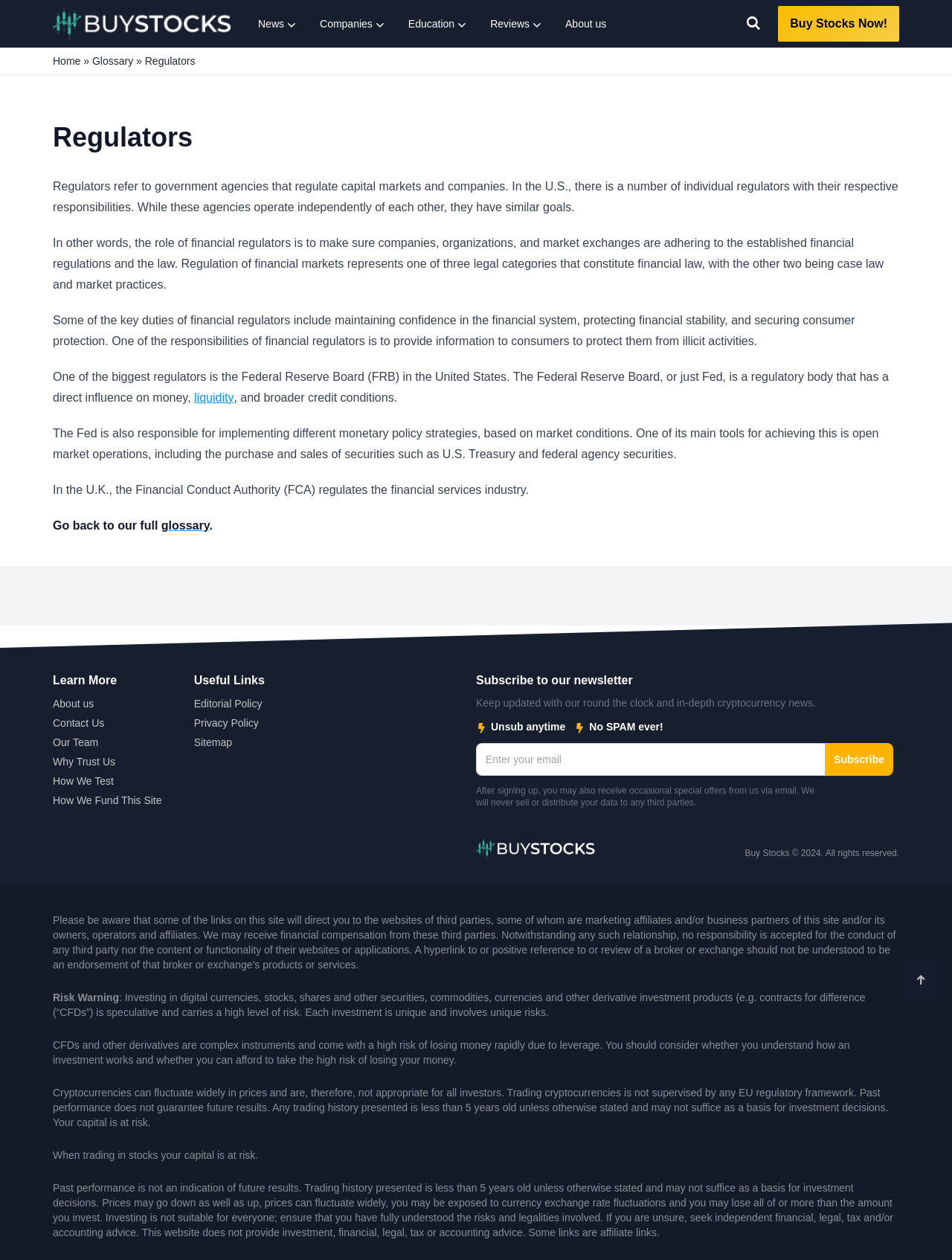Given the description: "Editorial Policy", determine the bounding box coordinates of the UI element. The coordinates should be formatted as four float numbers between 0 and 1, [left, top, right, bottom].

[0.204, 0.552, 0.349, 0.565]